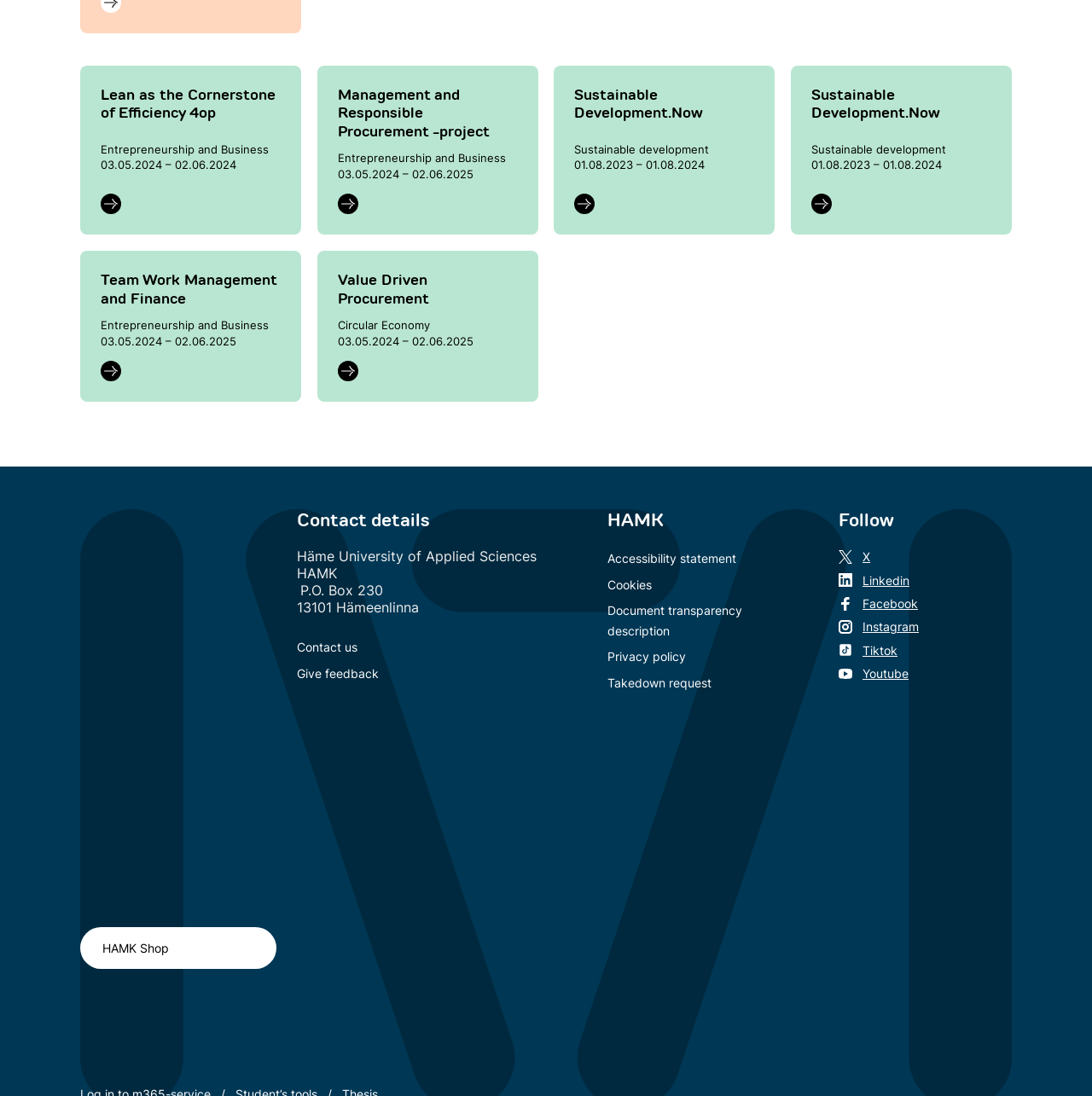What is the name of the university?
Look at the screenshot and respond with a single word or phrase.

Häme University of Applied Sciences